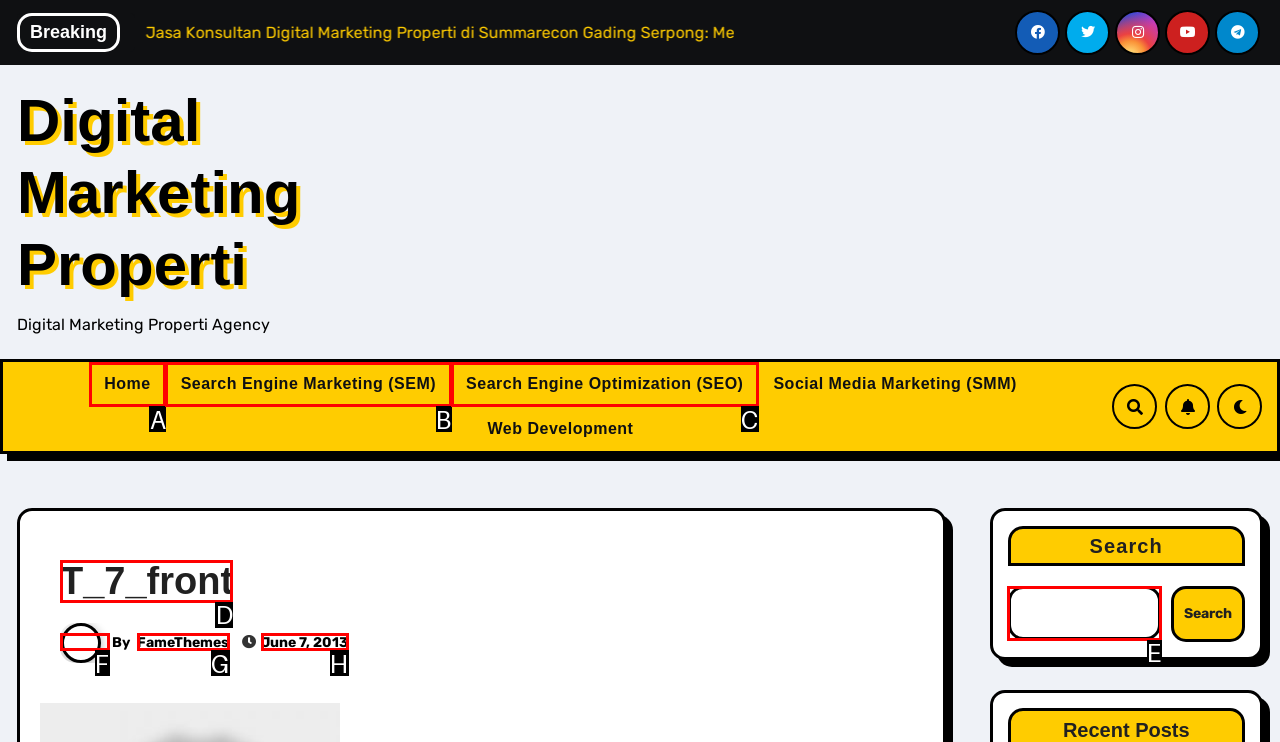Select the HTML element that needs to be clicked to carry out the task: Visit T_7_front website
Provide the letter of the correct option.

D